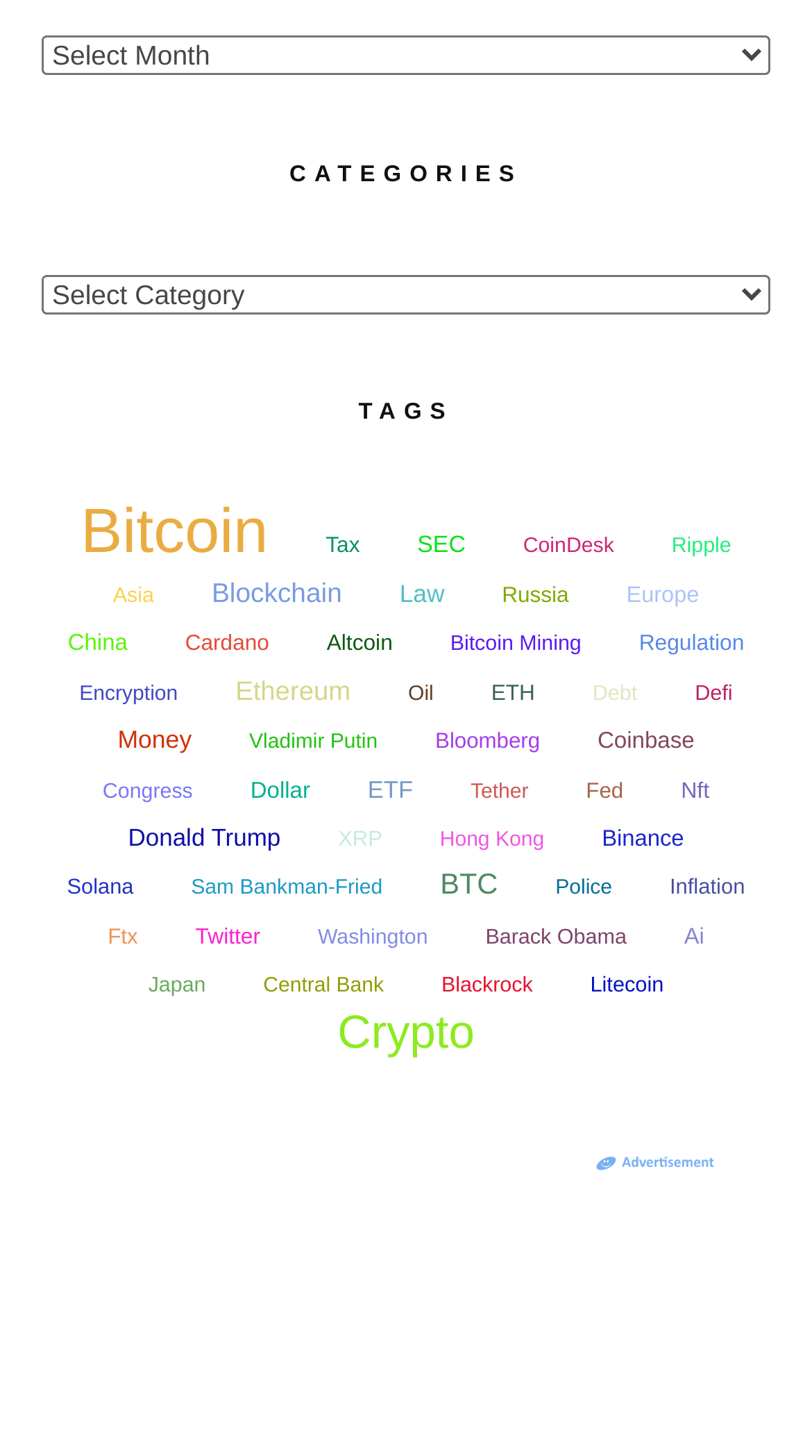How many tags are listed on the webpage? Observe the screenshot and provide a one-word or short phrase answer.

30